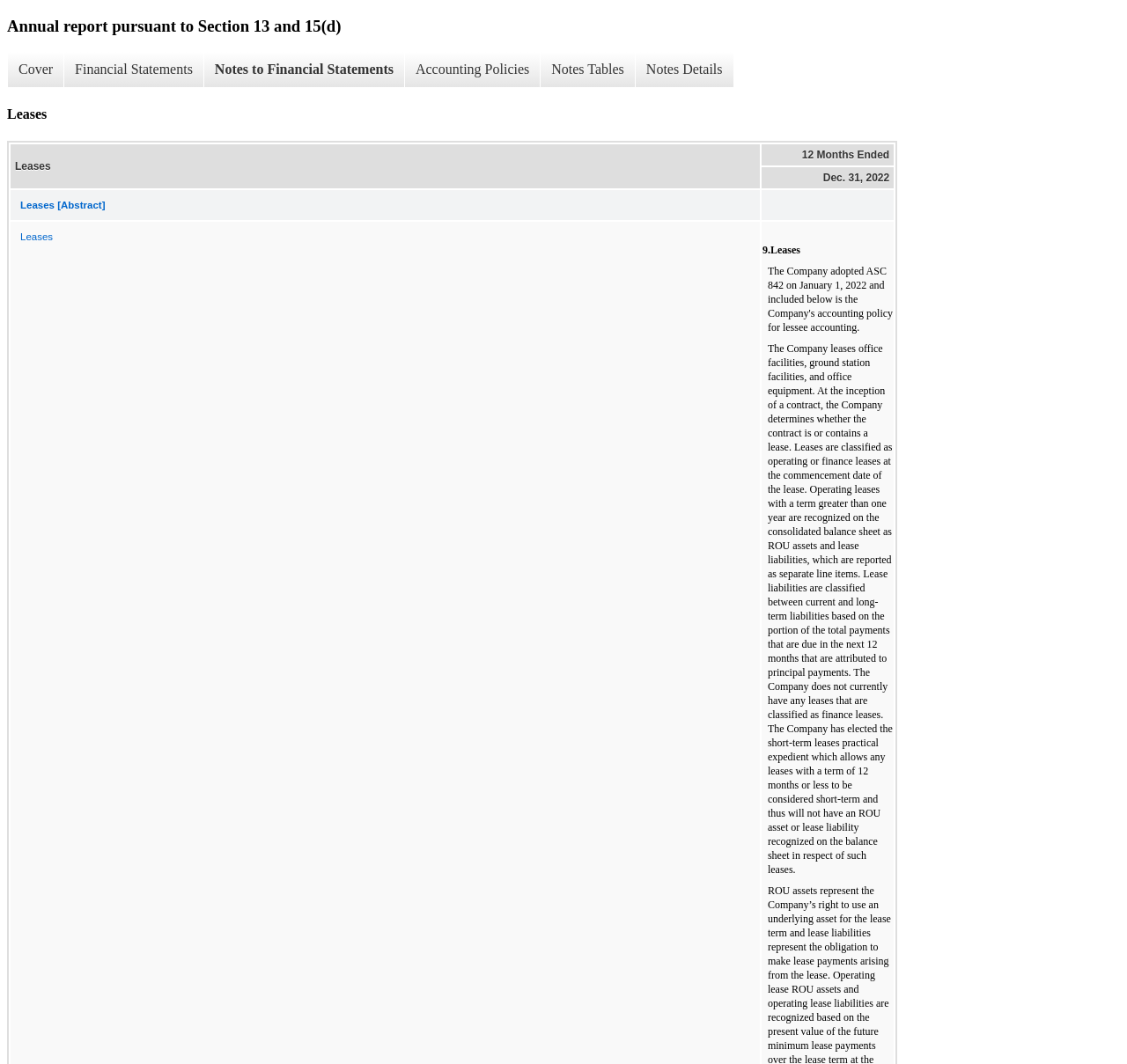Can you give a detailed response to the following question using the information from the image? What is the text of the first grid cell in the table?

The first grid cell in the table contains the text 'Leases [Abstract]' which is a link. This can be determined by examining the grid cell contents in the table.